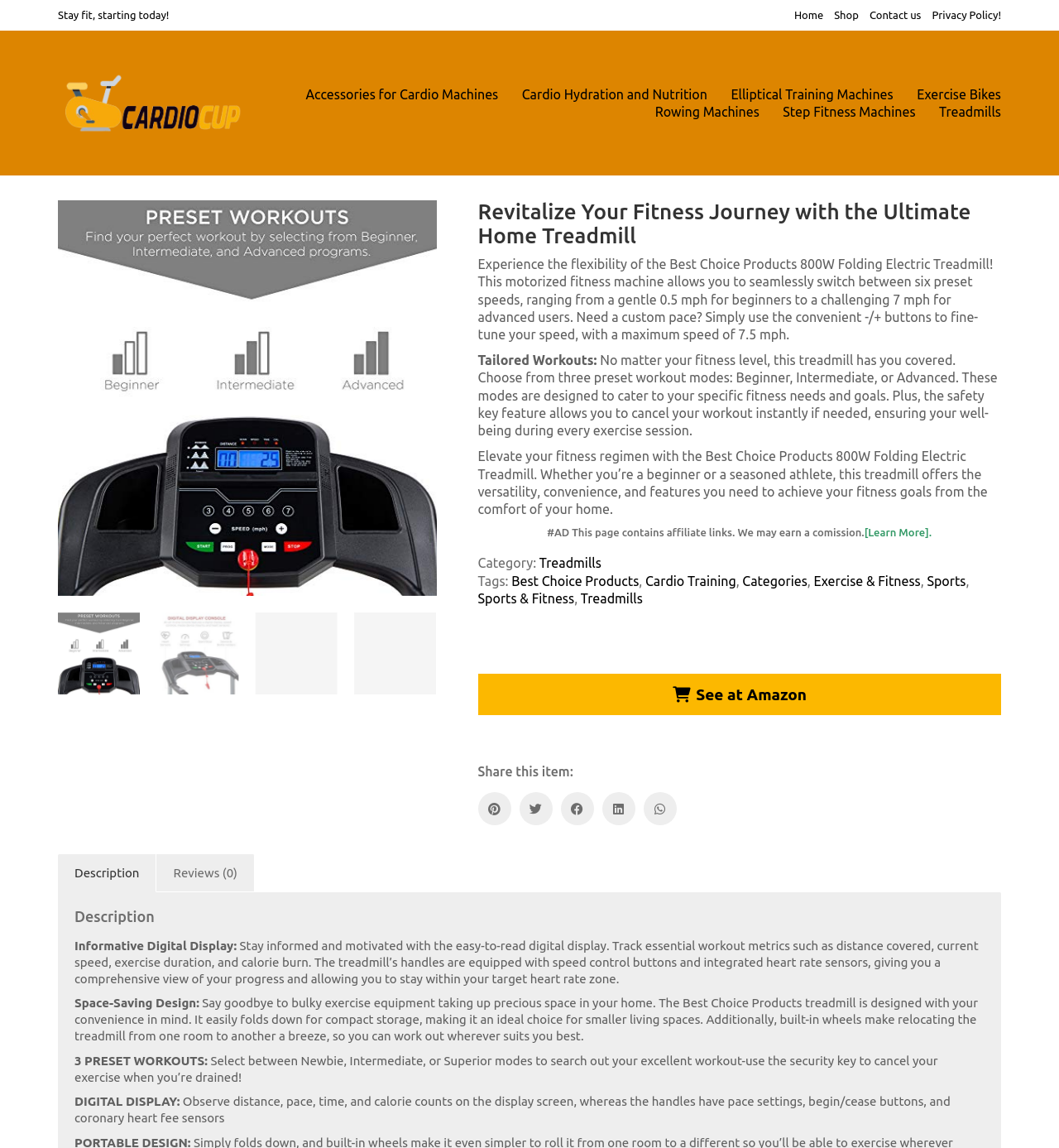Could you provide the bounding box coordinates for the portion of the screen to click to complete this instruction: "Click the 'See at Amazon' button"?

[0.451, 0.587, 0.945, 0.623]